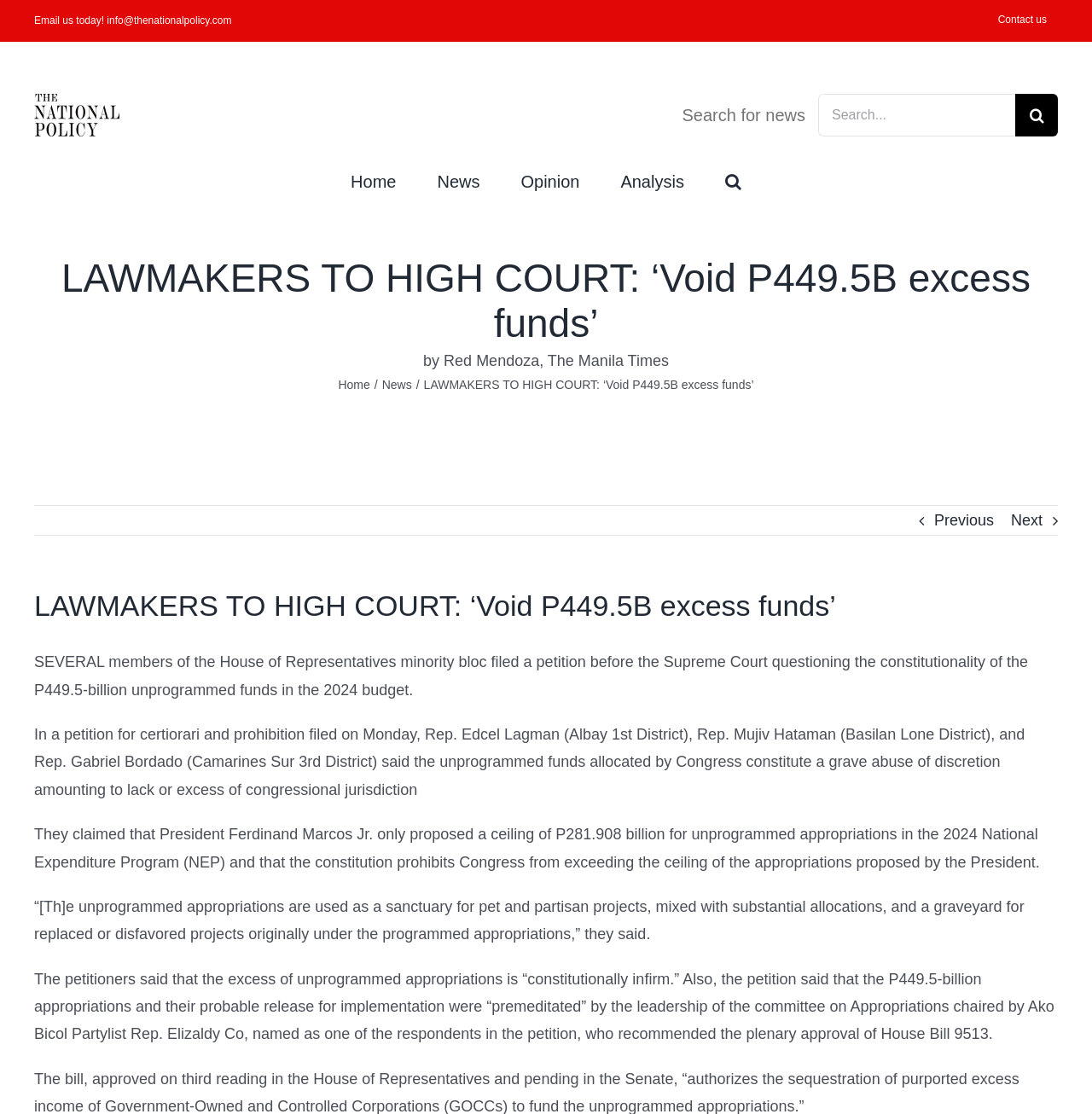Use a single word or phrase to answer this question: 
What is the name of the news organization?

The National Policy